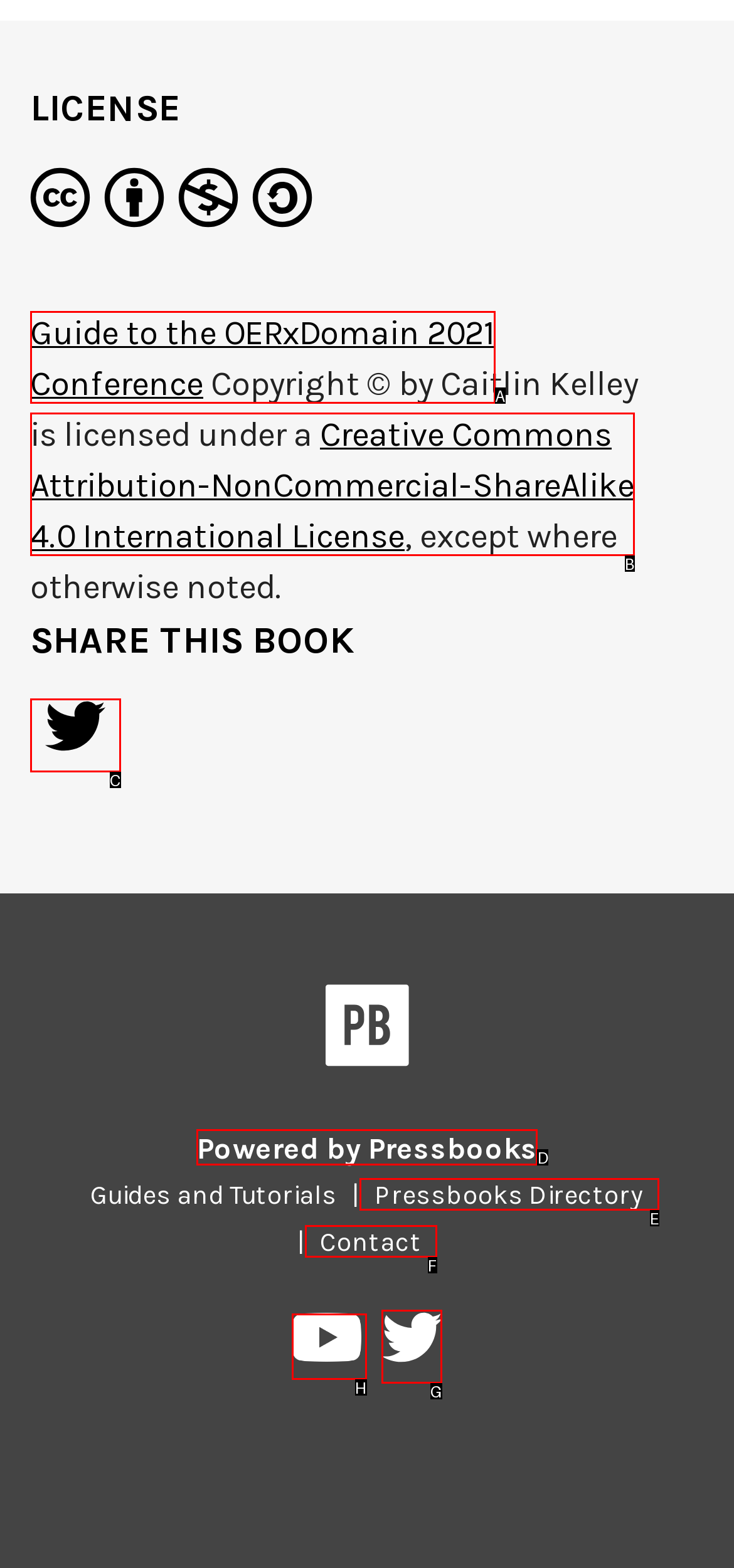Identify the HTML element that corresponds to the description: Pressbooks Directory Provide the letter of the matching option directly from the choices.

E